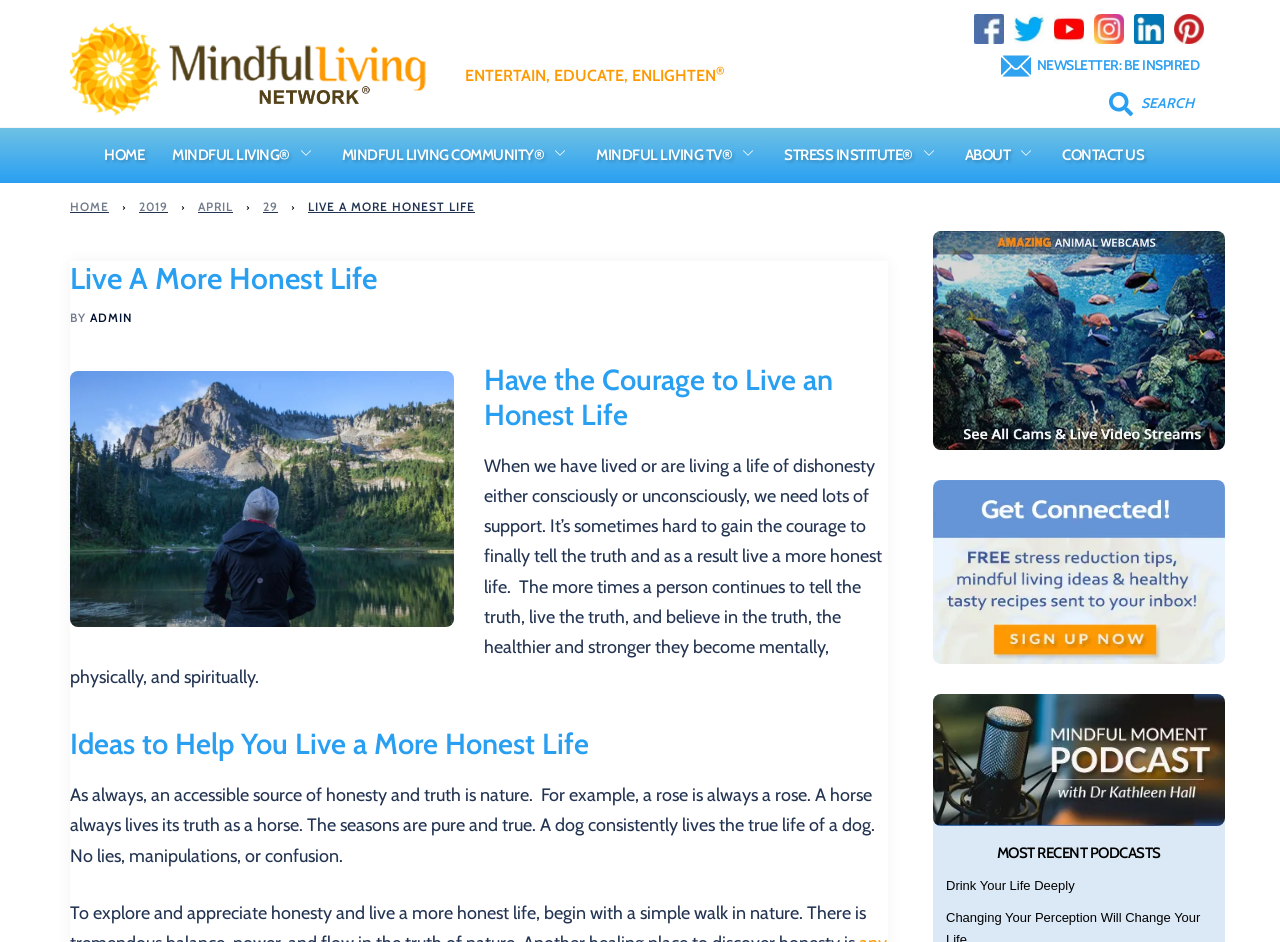Find and indicate the bounding box coordinates of the region you should select to follow the given instruction: "Search for something".

[0.782, 0.091, 0.85, 0.112]